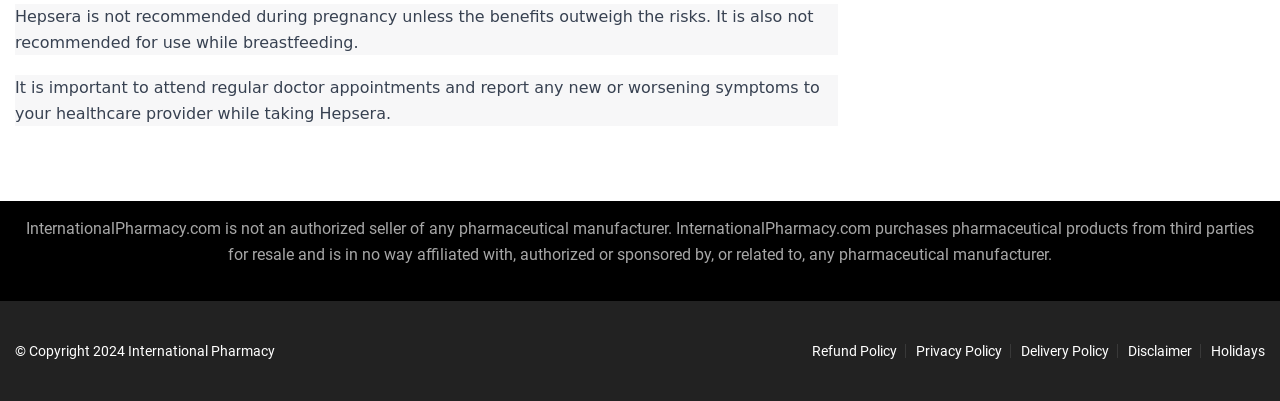Given the webpage screenshot and the description, determine the bounding box coordinates (top-left x, top-left y, bottom-right x, bottom-right y) that define the location of the UI element matching this description: Holidays

[0.94, 0.858, 0.988, 0.893]